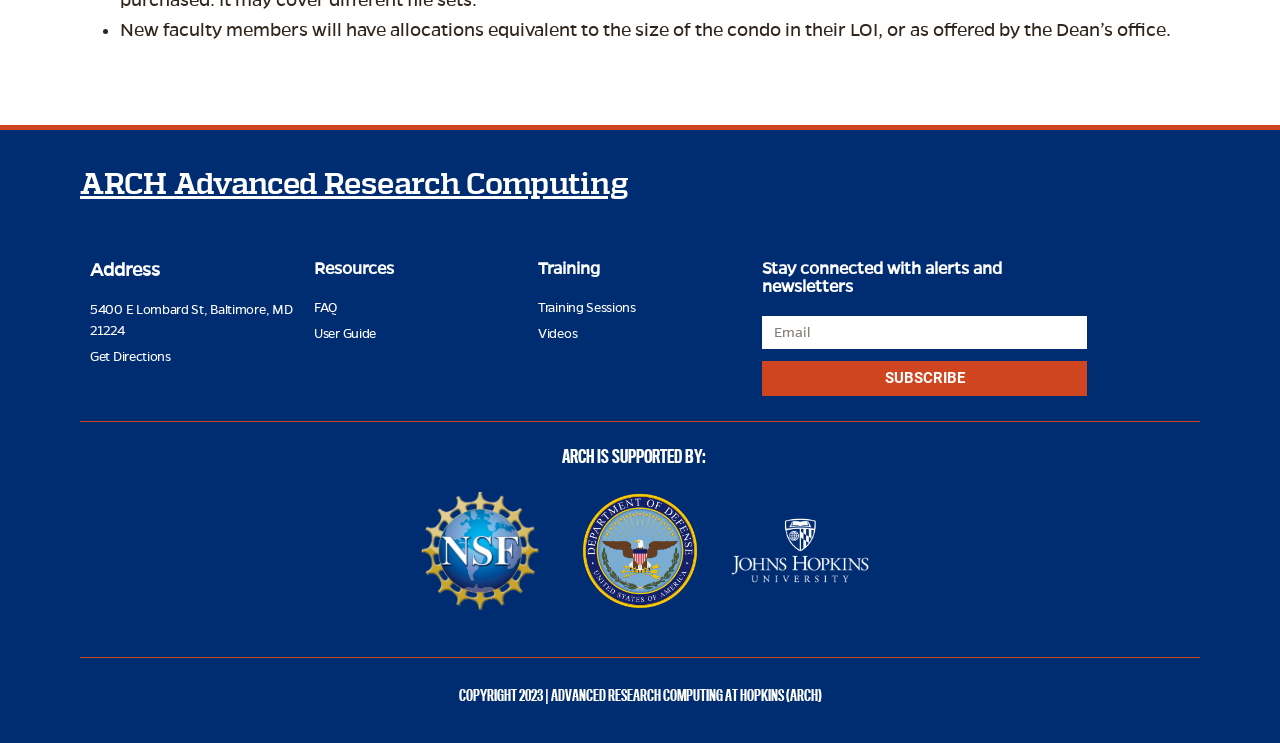Can you find the bounding box coordinates for the element to click on to achieve the instruction: "Subscribe to alerts and newsletters"?

[0.595, 0.486, 0.849, 0.533]